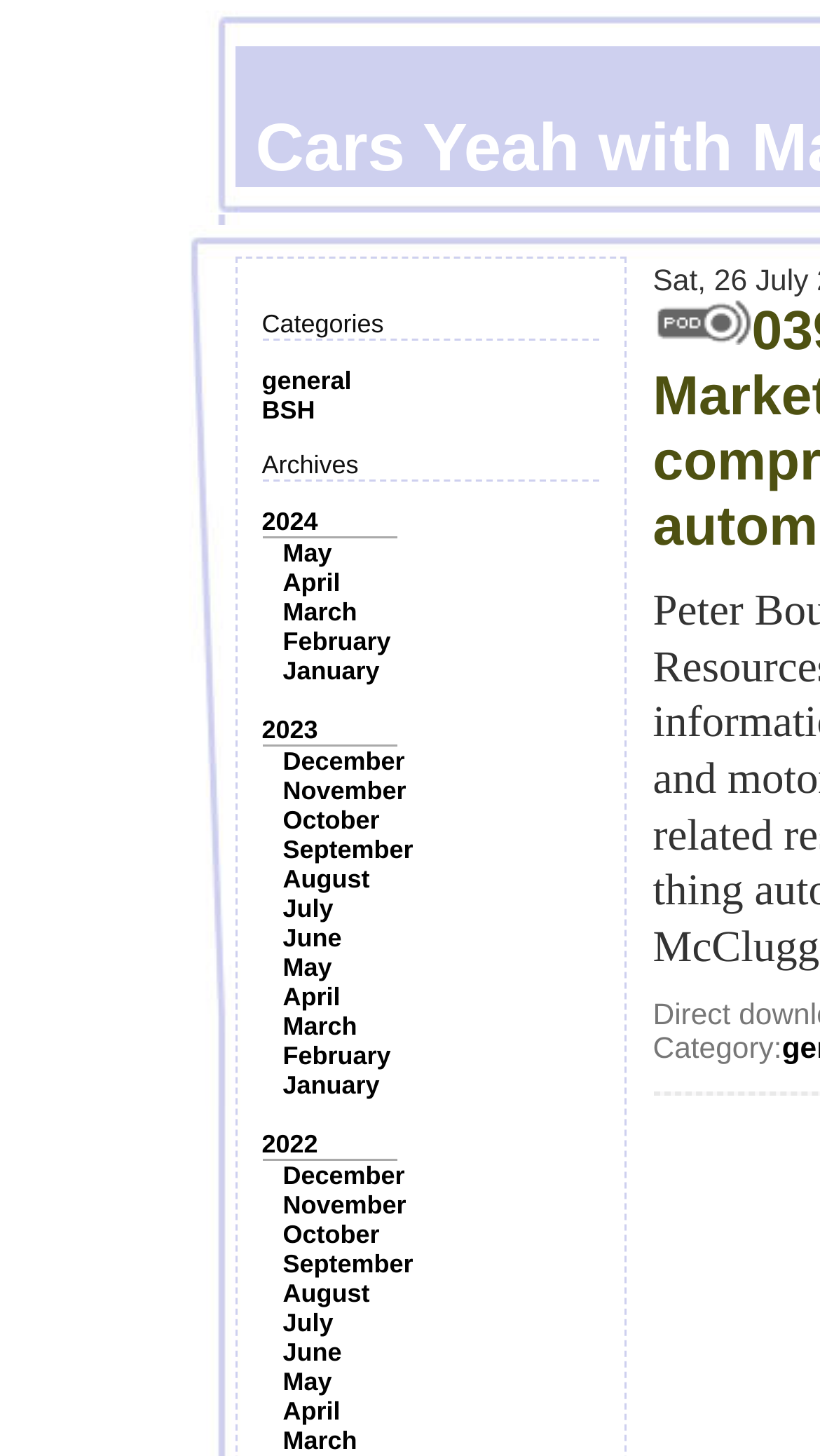Determine the bounding box coordinates for the area that should be clicked to carry out the following instruction: "Access resources from 2023".

[0.319, 0.491, 0.388, 0.511]